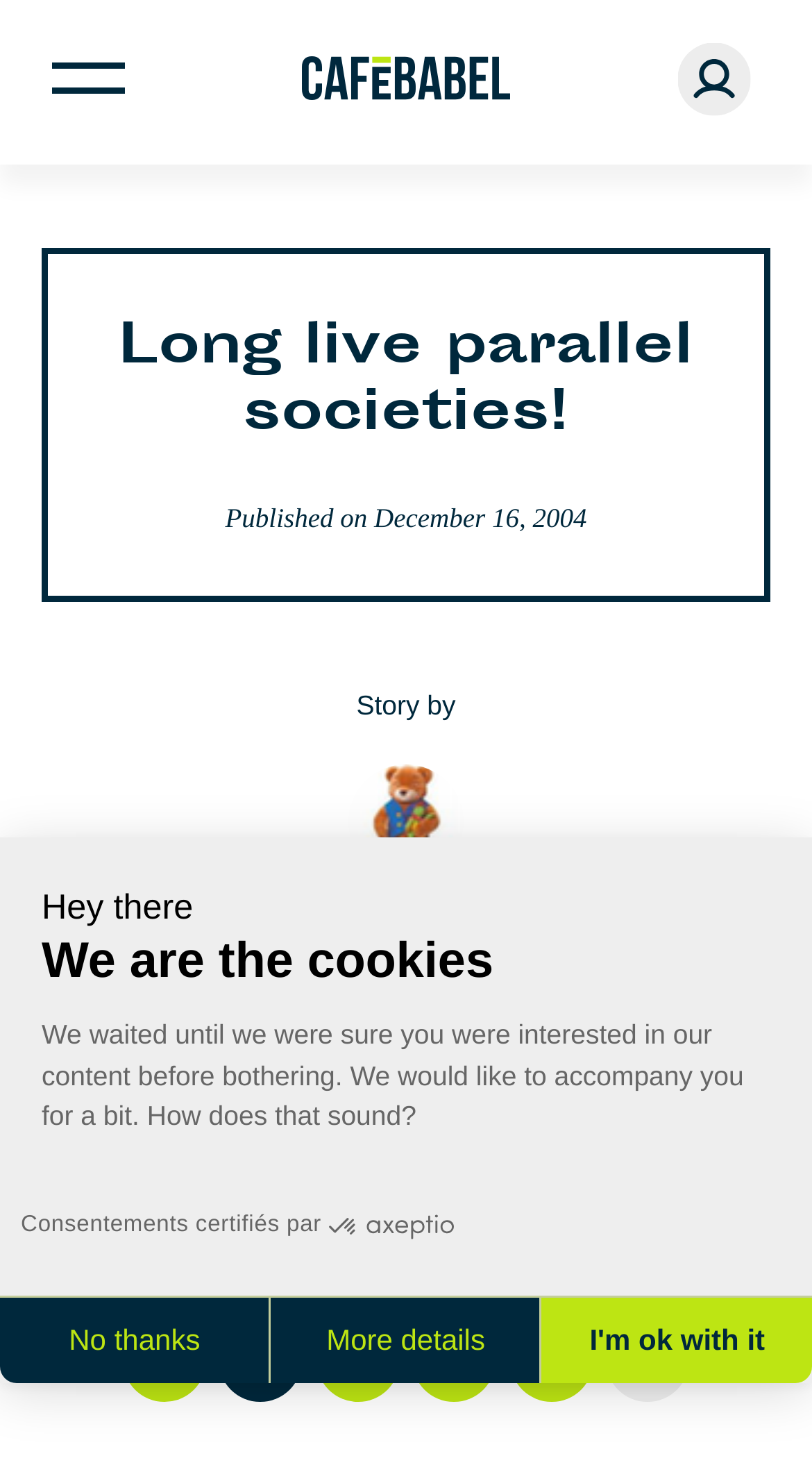What is the name of the website?
Examine the image closely and answer the question with as much detail as possible.

I found the answer by looking at the top of the webpage, where the logo 'logo Cafébabel' is located. This logo is a link, and it indicates that the current webpage is part of the Cafébabel website.